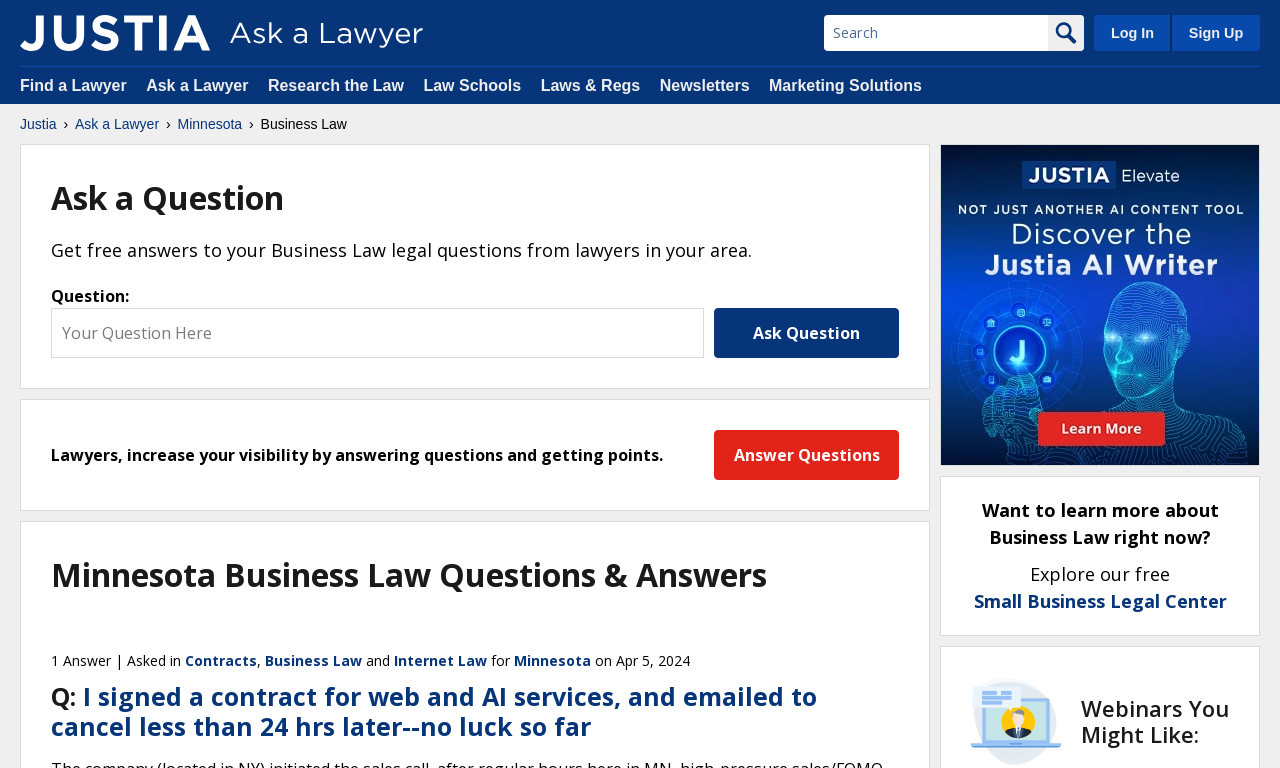Please identify the bounding box coordinates of the region to click in order to complete the given instruction: "Find a lawyer". The coordinates should be four float numbers between 0 and 1, i.e., [left, top, right, bottom].

[0.016, 0.1, 0.099, 0.122]